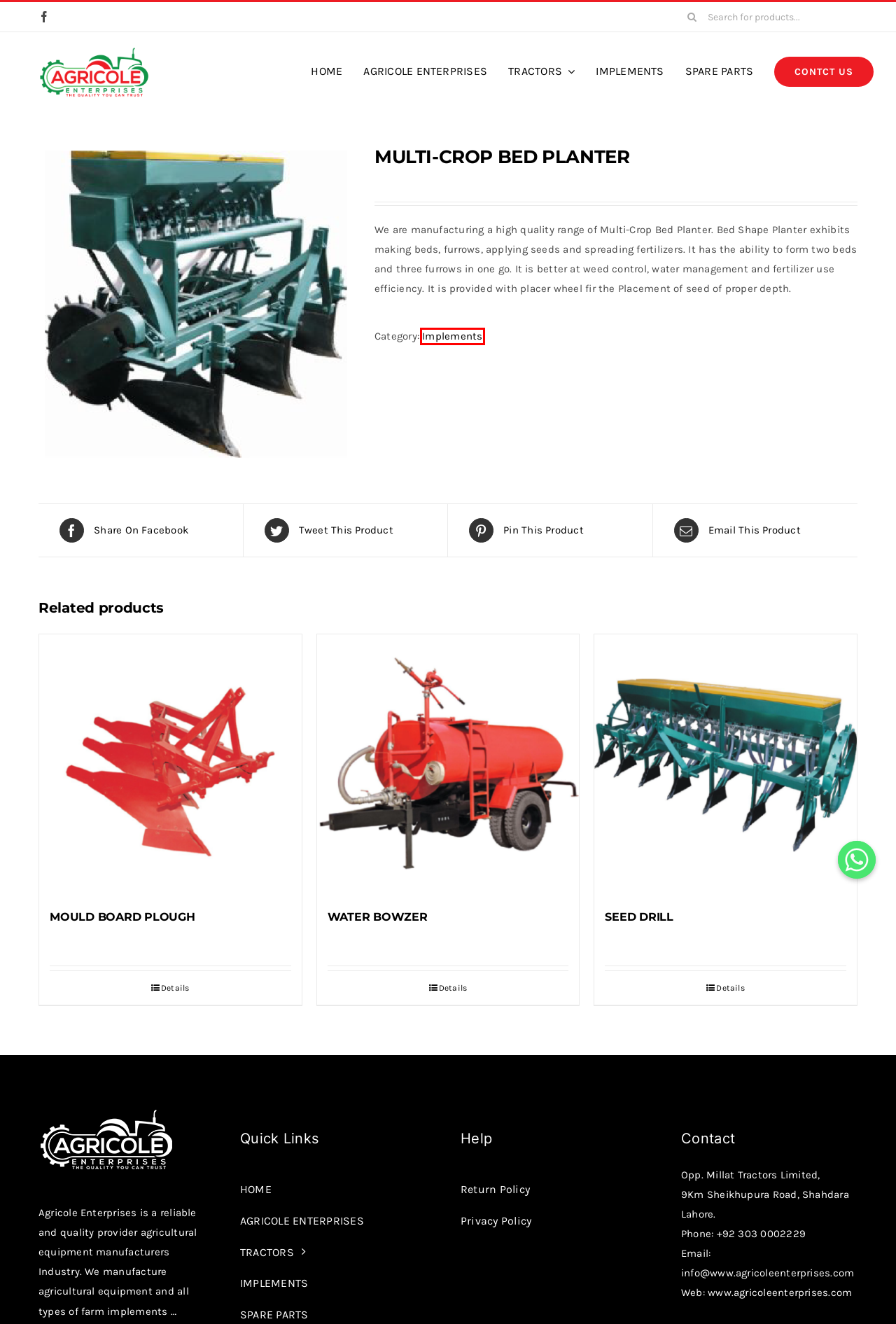You are given a screenshot of a webpage within which there is a red rectangle bounding box. Please choose the best webpage description that matches the new webpage after clicking the selected element in the bounding box. Here are the options:
A. MOULD BOARD PLOUGH – Agricol Enterprises
B. SEED DRILL – Agricol Enterprises
C. IMPLEMENTS – Agricol Enterprises
D. Implements – Agricol Enterprises
E. SPARE PARTS – Agricol Enterprises
F. Contact Us – Agricol Enterprises
G. About – Agricol Enterprises
H. WATER BOWZER – Agricol Enterprises

D